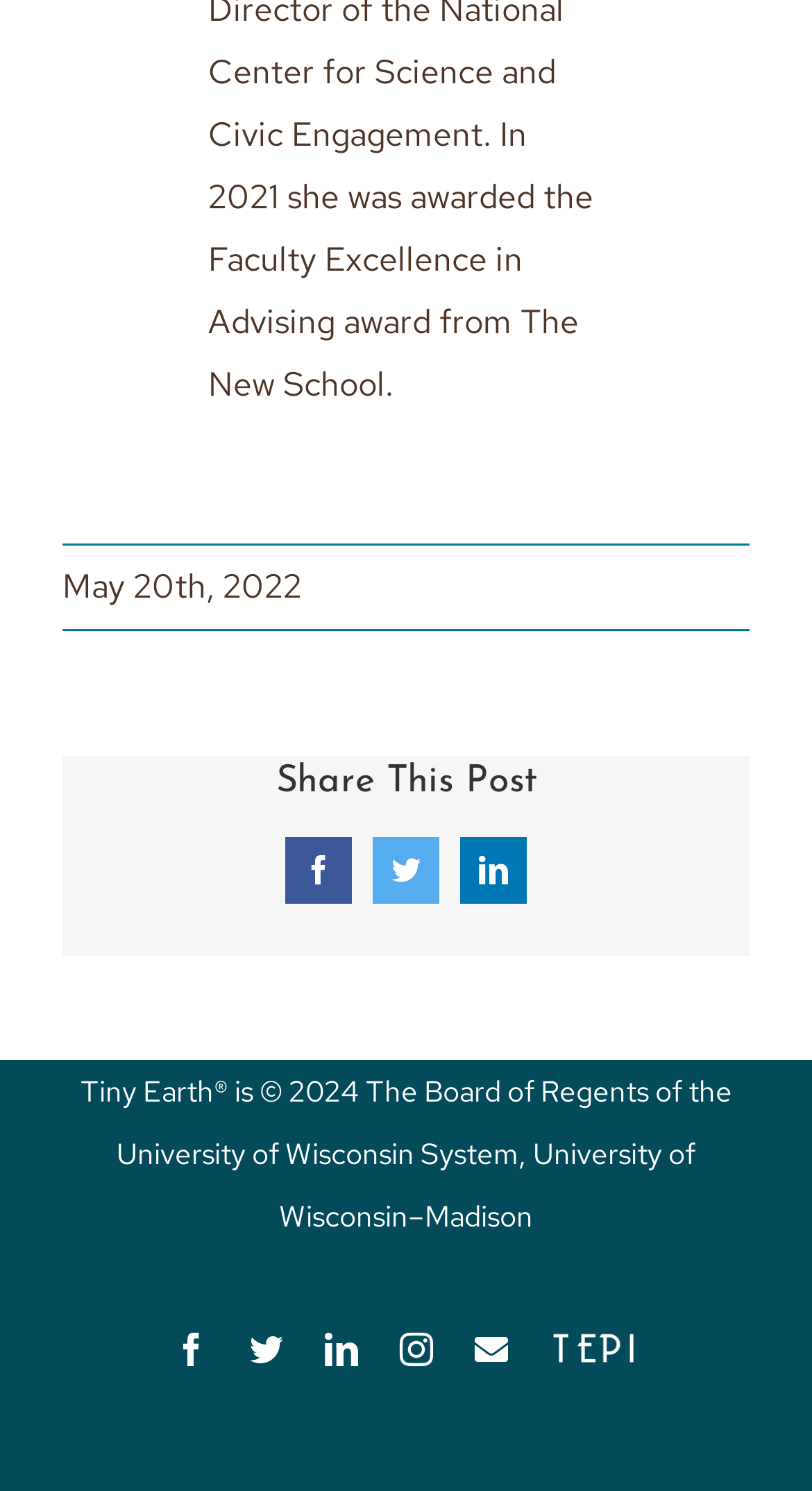Could you indicate the bounding box coordinates of the region to click in order to complete this instruction: "Check the copyright information".

[0.099, 0.719, 0.355, 0.744]